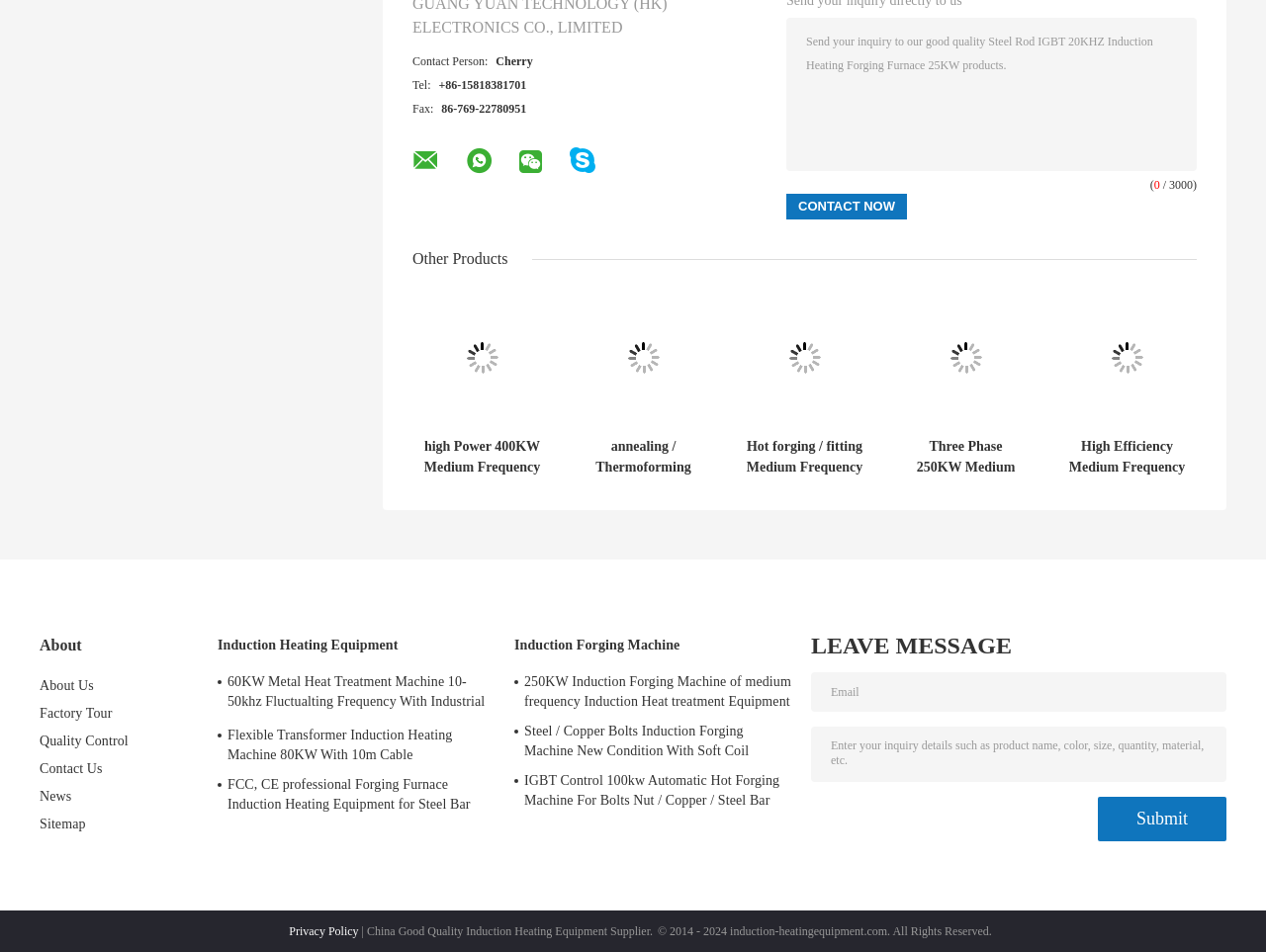Using the format (top-left x, top-left y, bottom-right x, bottom-right y), provide the bounding box coordinates for the described UI element. All values should be floating point numbers between 0 and 1: Current Students

None